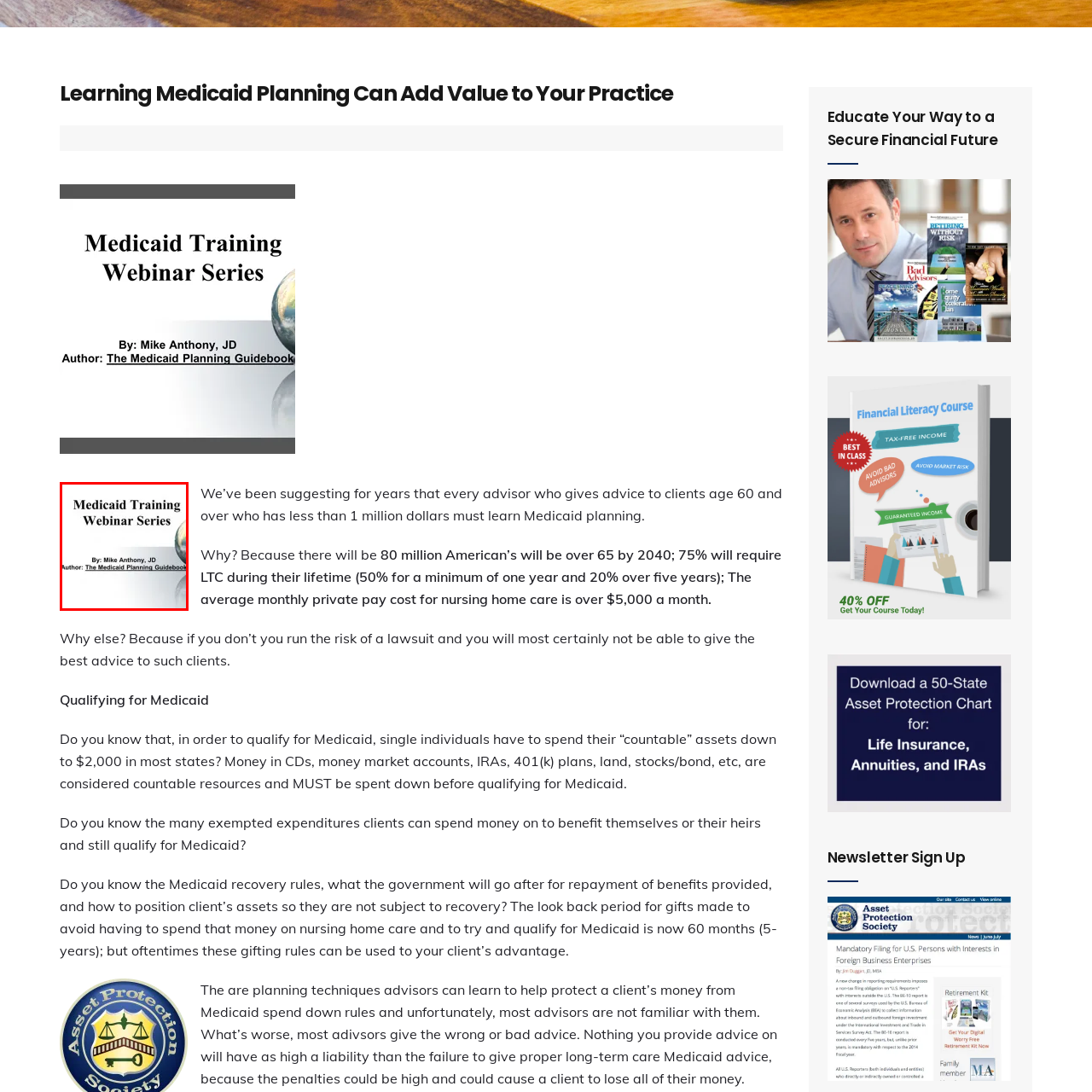Describe in detail the contents of the image highlighted within the red box.

The image features a title slide from a Medicaid Training Webinar Series, emphasizing its educational focus. The title prominently displays "Medicaid Training Webinar Series," suggesting a structured program designed to equip participants with knowledge about Medicaid planning. Below the title, it credits "By: Mike Anthony, JD," indicating the presenter’s qualifications and providing credibility to the information shared in the series. Additionally, the slide notes "Author: The Medicaid Planning Guidebooks," referencing a related resource that likely complements the training. The background is subtly illustrated, possibly featuring a globe, symbolizing the global importance of understanding healthcare options, particularly for advising clients regarding long-term care and Medicaid qualifications.